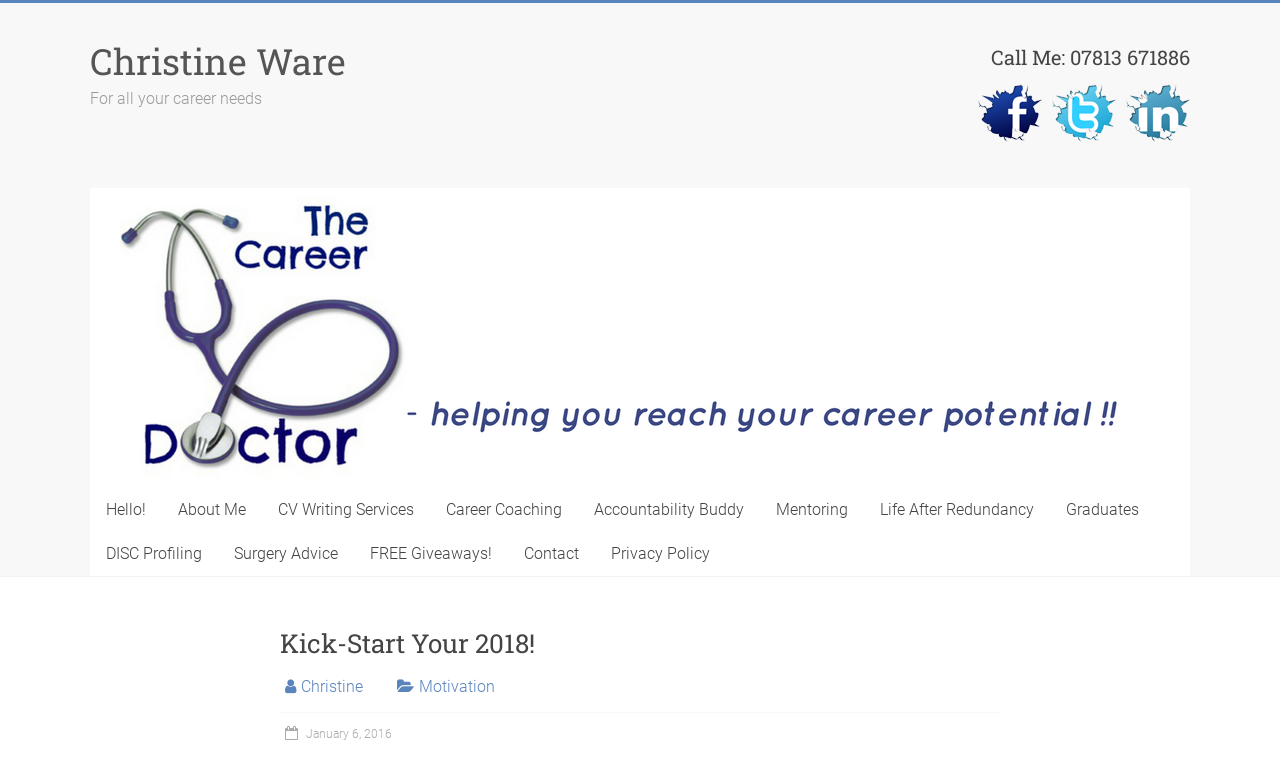Identify the title of the webpage and provide its text content.

Kick-Start Your 2018!